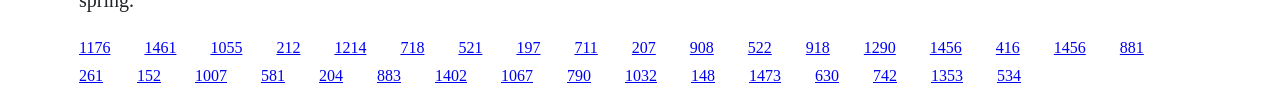Please identify the bounding box coordinates of the element's region that should be clicked to execute the following instruction: "click the link at the bottom left". The bounding box coordinates must be four float numbers between 0 and 1, i.e., [left, top, right, bottom].

[0.062, 0.681, 0.08, 0.852]